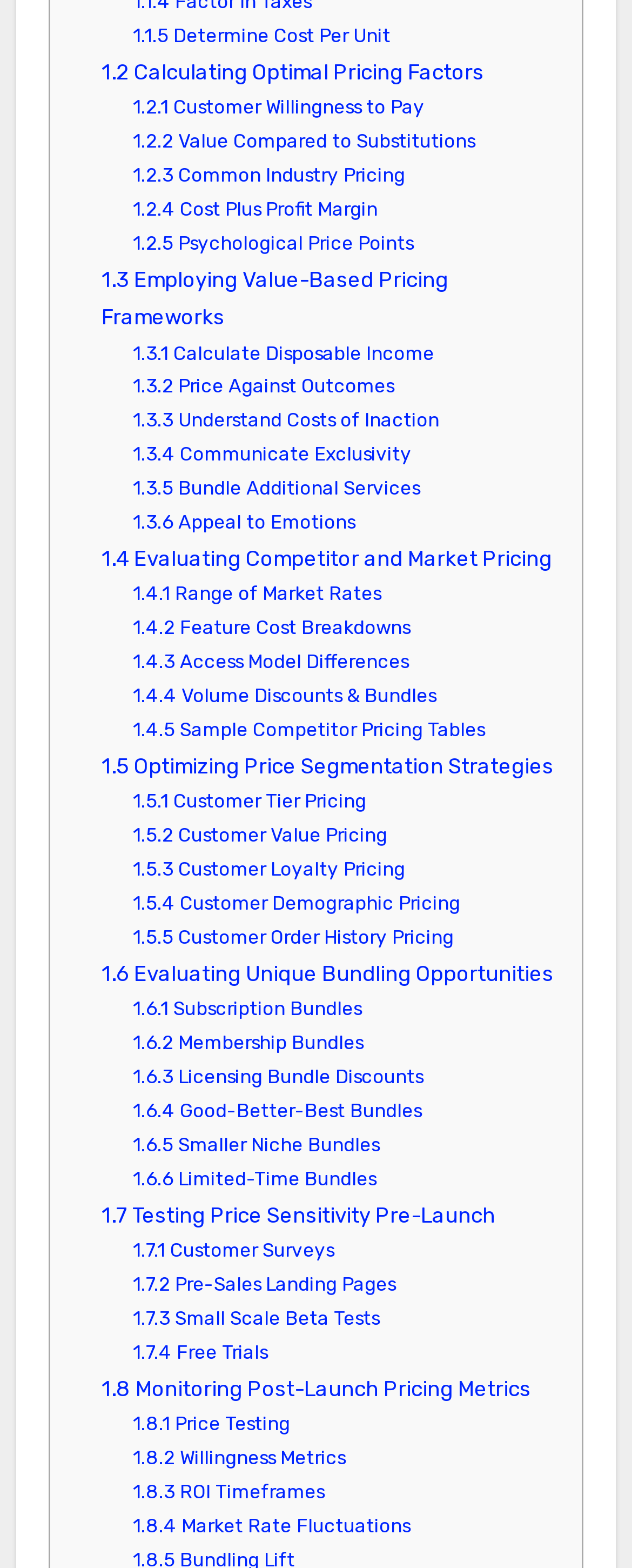Find the bounding box coordinates of the area that needs to be clicked in order to achieve the following instruction: "Check the location". The coordinates should be specified as four float numbers between 0 and 1, i.e., [left, top, right, bottom].

None